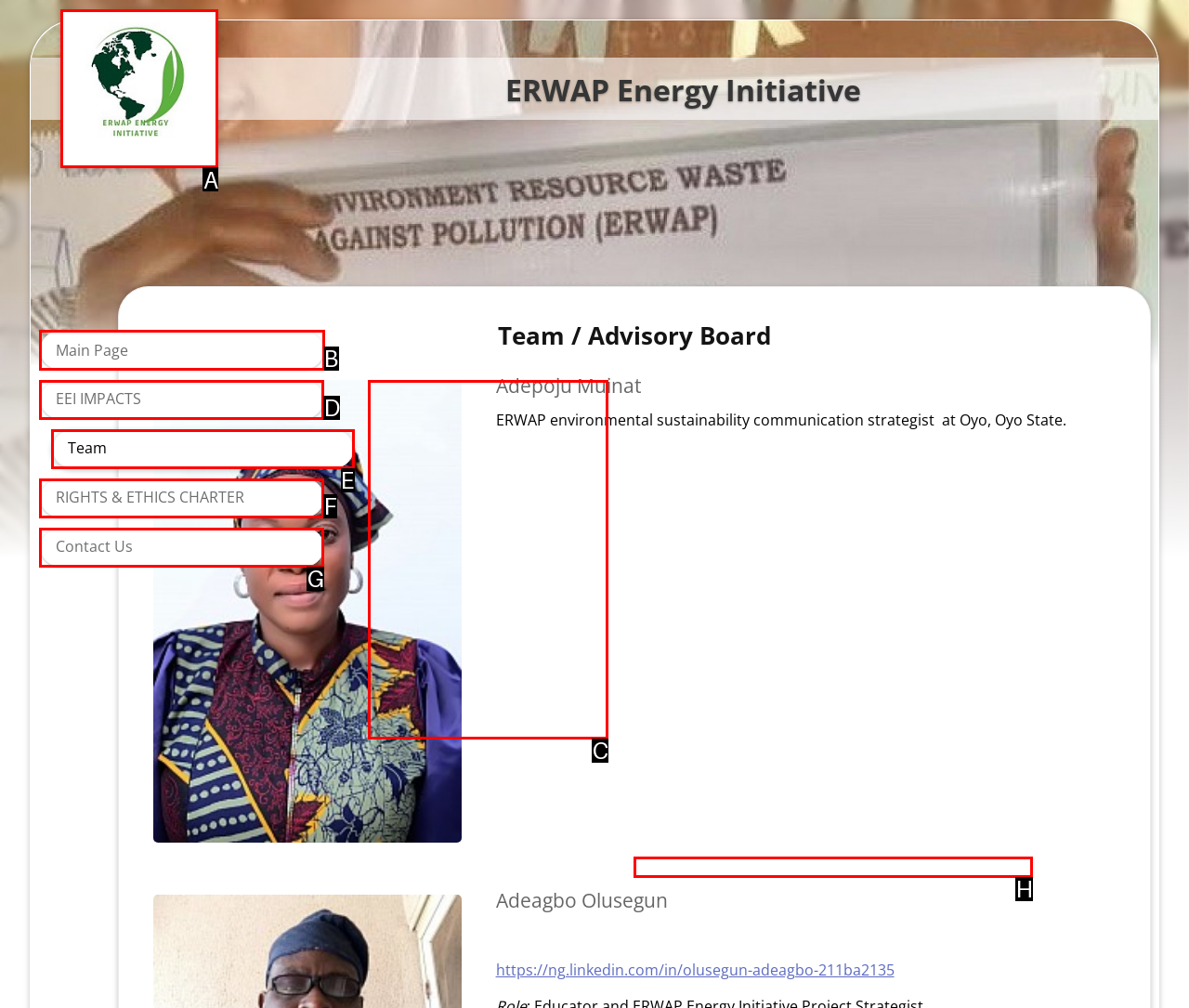Identify which HTML element should be clicked to fulfill this instruction: go to Main Page Reply with the correct option's letter.

B